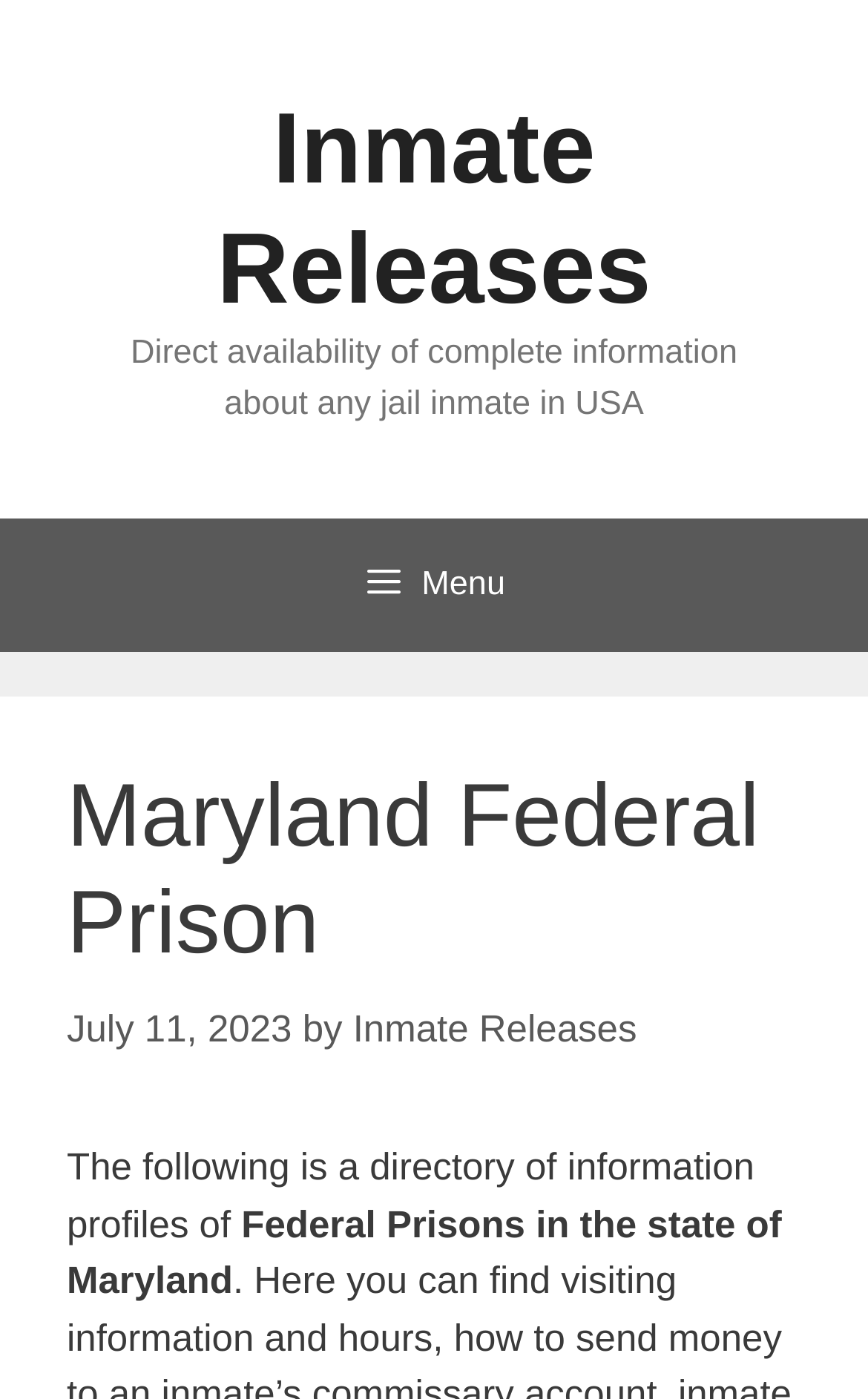What type of facility is listed on the webpage?
Give a comprehensive and detailed explanation for the question.

The heading 'Maryland Federal Prison Inmate List' suggests that the webpage is related to a federal prison in Maryland, and the link 'FCI Cumberland Inmate Releases' further supports this conclusion.